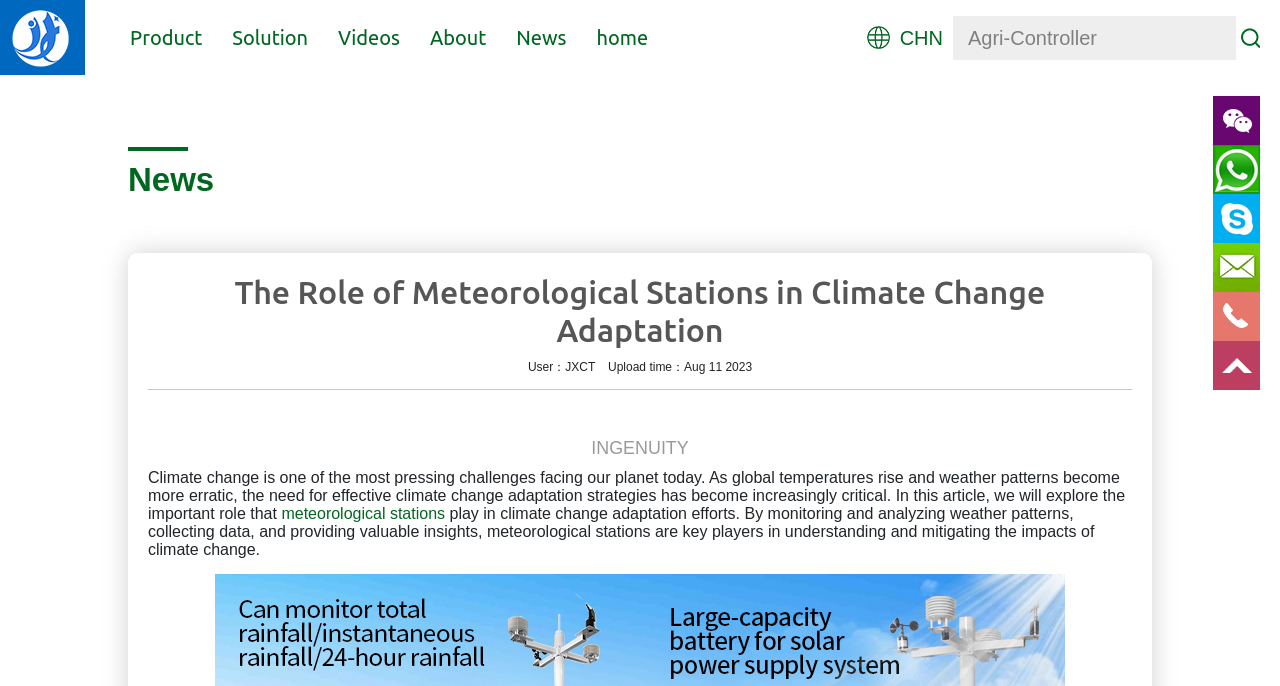What is the language of the 'CHN' text?
Examine the webpage screenshot and provide an in-depth answer to the question.

The 'CHN' text is likely an abbreviation for China, and it is reasonable to assume that the language associated with it is Chinese.